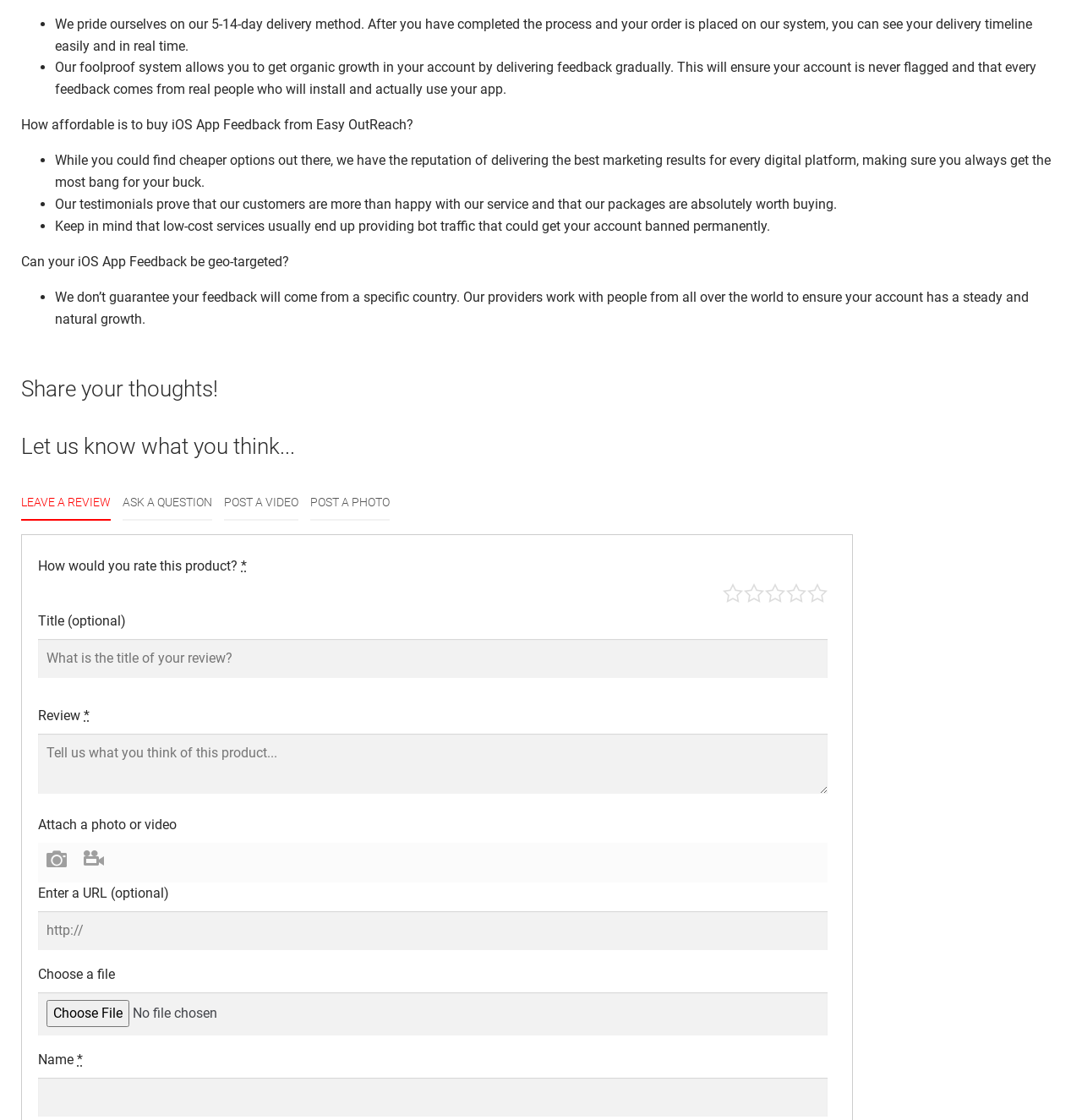What is required to submit a review?
From the image, respond using a single word or phrase.

Title and Review